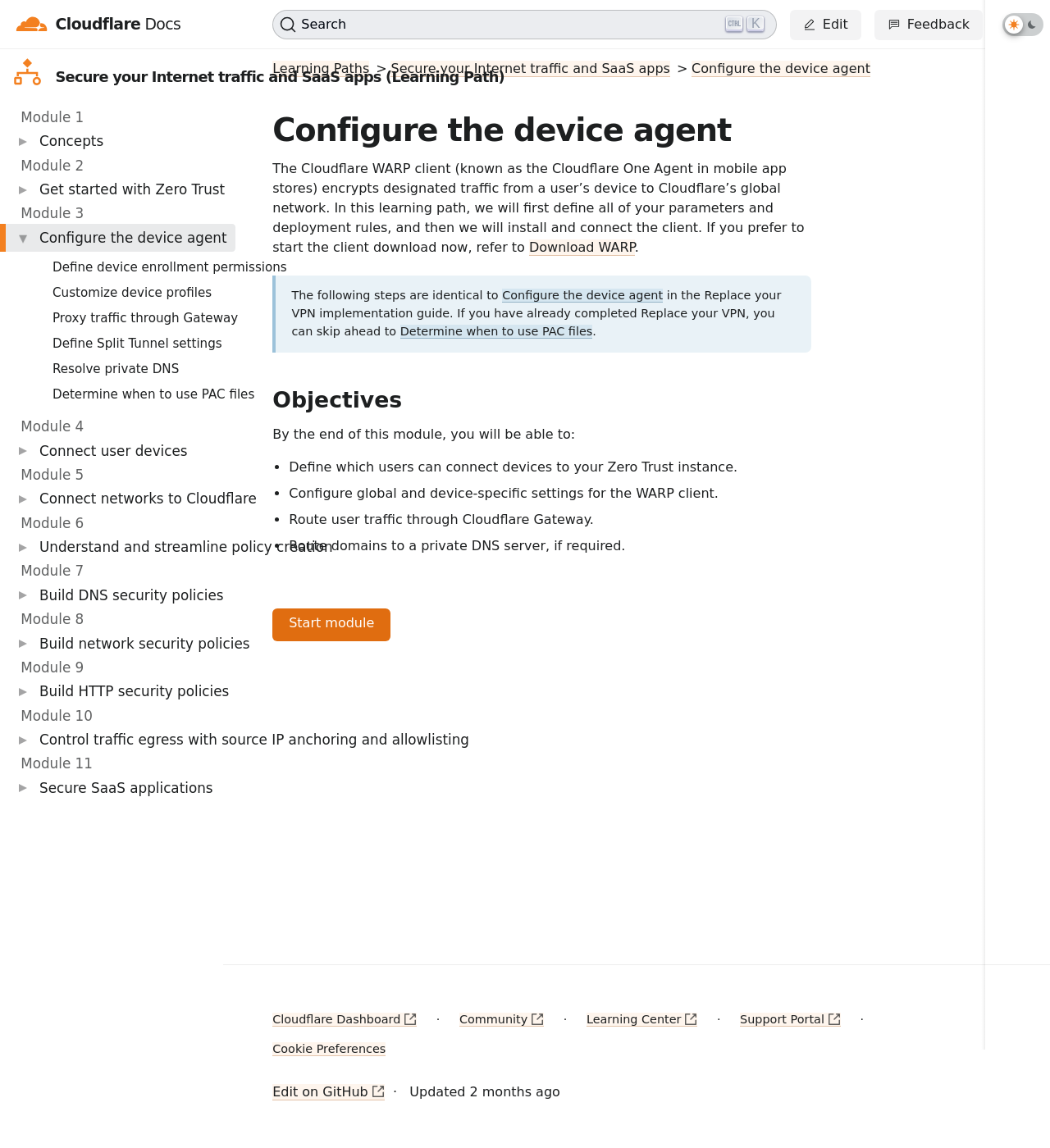Bounding box coordinates are to be given in the format (top-left x, top-left y, bottom-right x, bottom-right y). All values must be floating point numbers between 0 and 1. Provide the bounding box coordinate for the UI element described as: Download WARP

[0.504, 0.209, 0.604, 0.223]